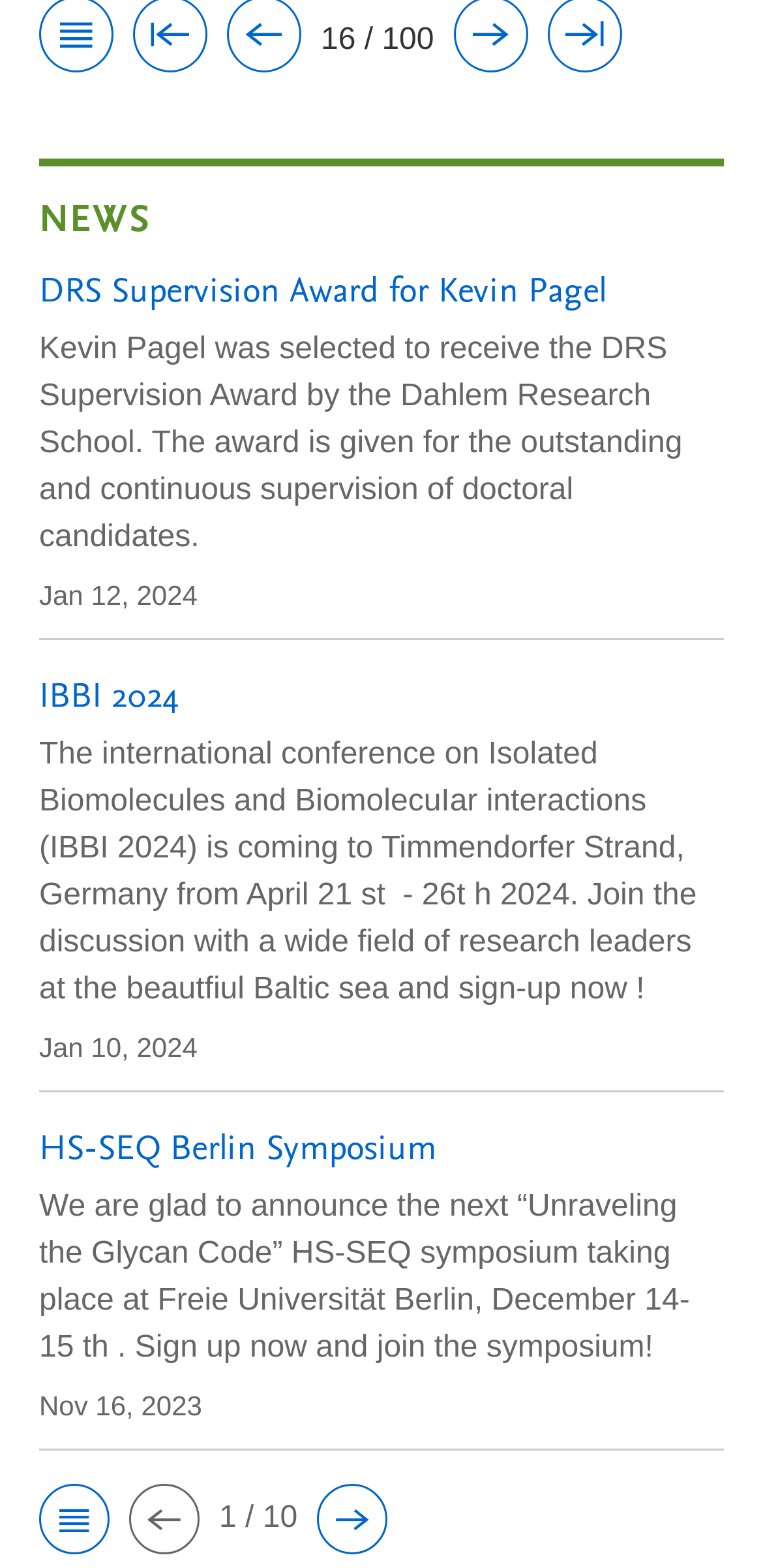Pinpoint the bounding box coordinates of the element to be clicked to execute the instruction: "navigate to next page".

[0.594, 0.007, 0.692, 0.045]